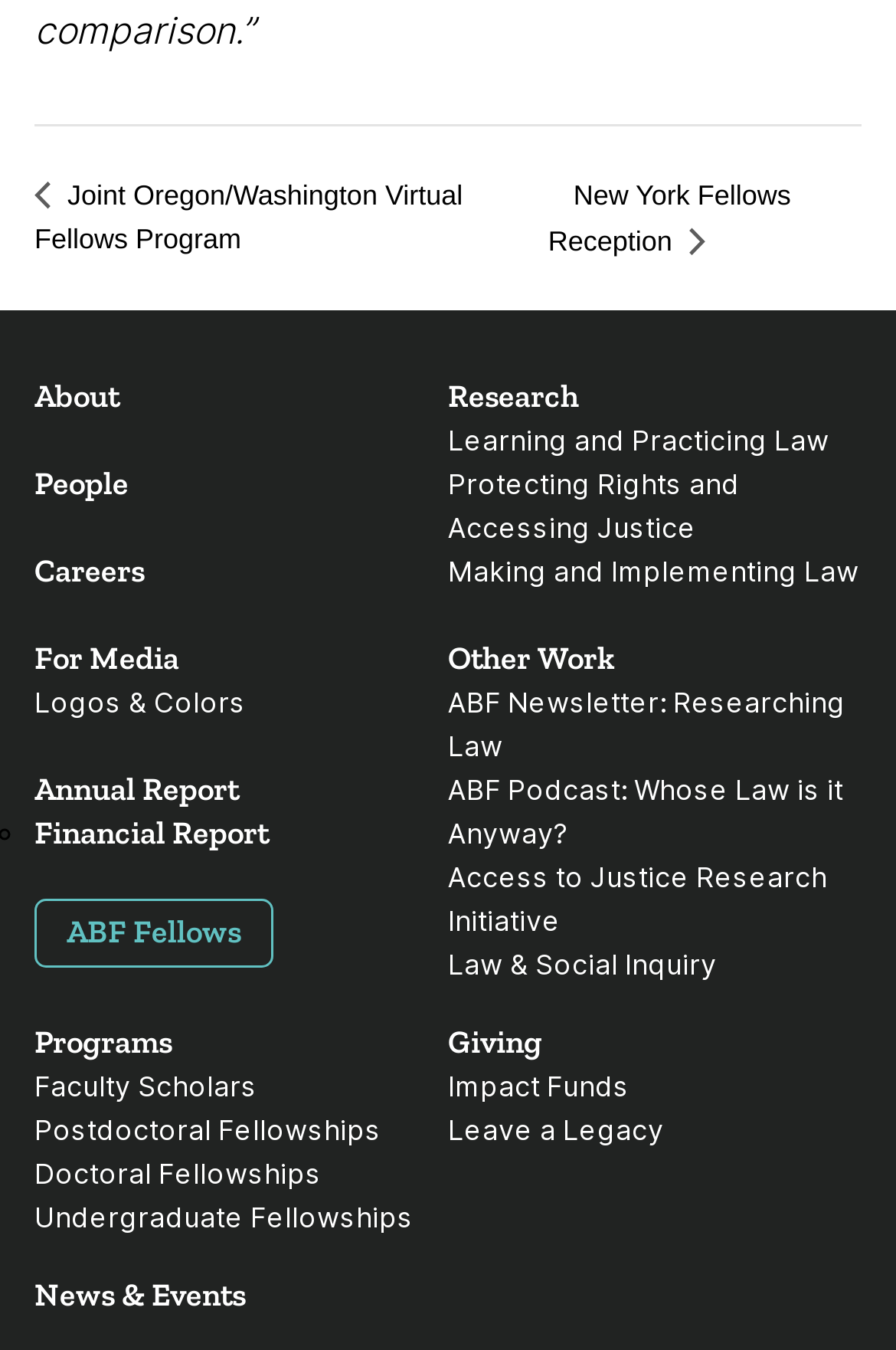Determine the bounding box coordinates in the format (top-left x, top-left y, bottom-right x, bottom-right y). Ensure all values are floating point numbers between 0 and 1. Identify the bounding box of the UI element described by: Research

[0.5, 0.279, 0.646, 0.308]